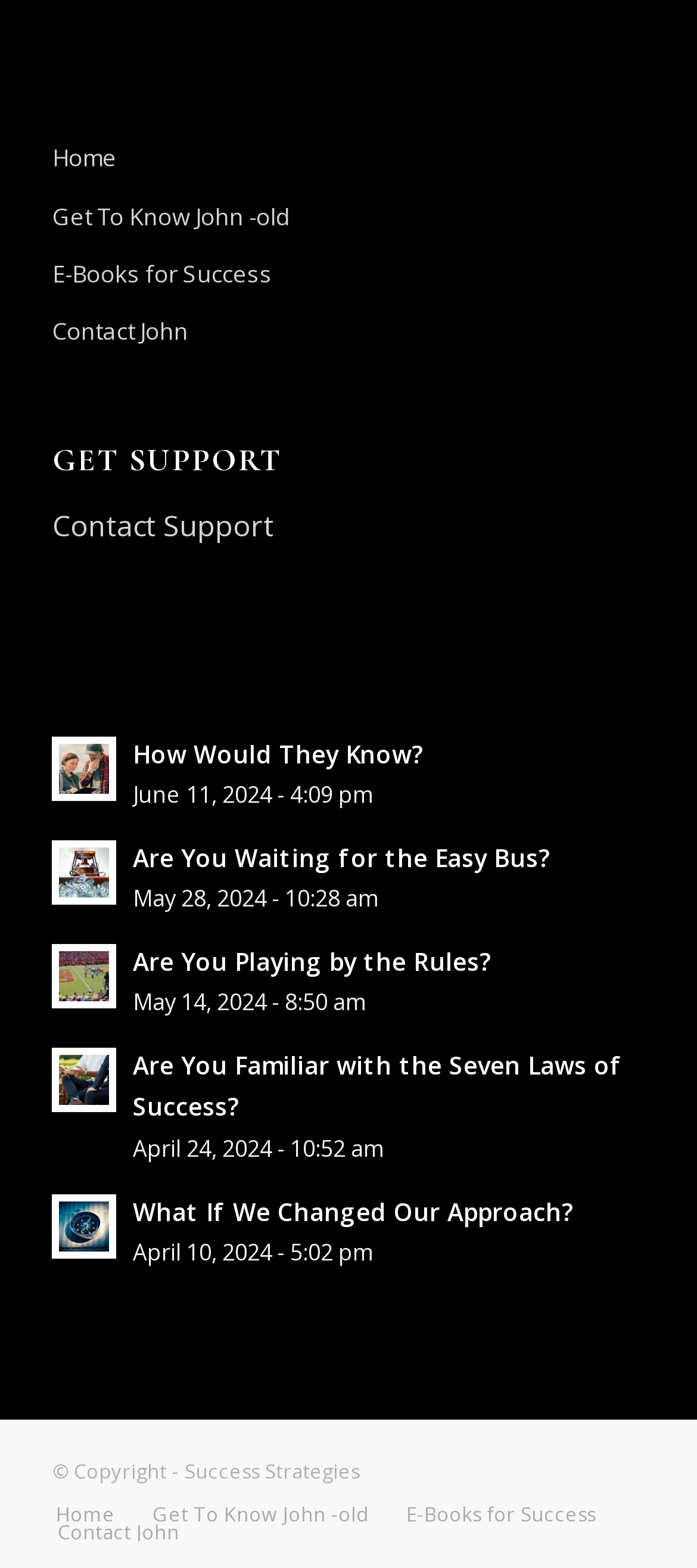Provide a brief response to the question using a single word or phrase: 
What is the title of the first article on the webpage?

How Would They Know?